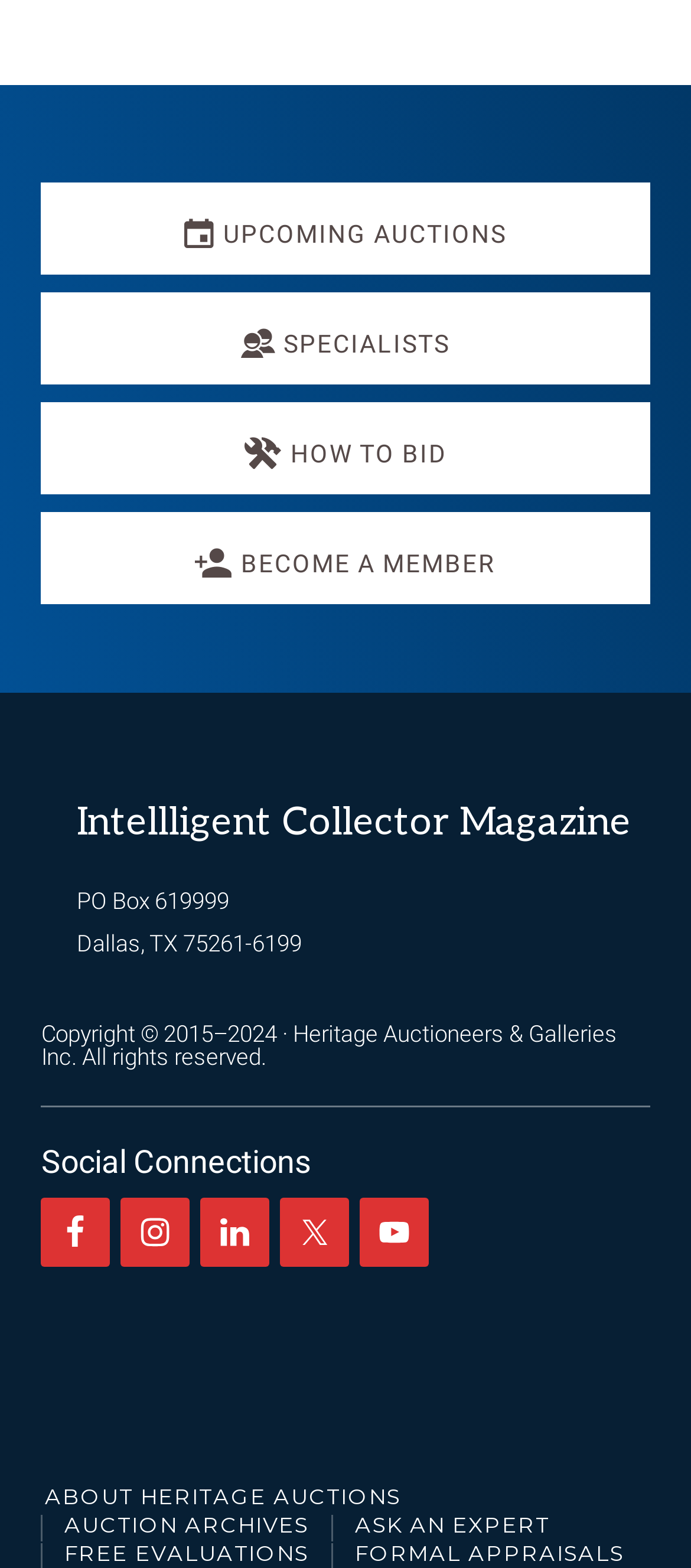Pinpoint the bounding box coordinates of the element you need to click to execute the following instruction: "Get started with bidding". The bounding box should be represented by four float numbers between 0 and 1, in the format [left, top, right, bottom].

[0.06, 0.256, 0.94, 0.315]